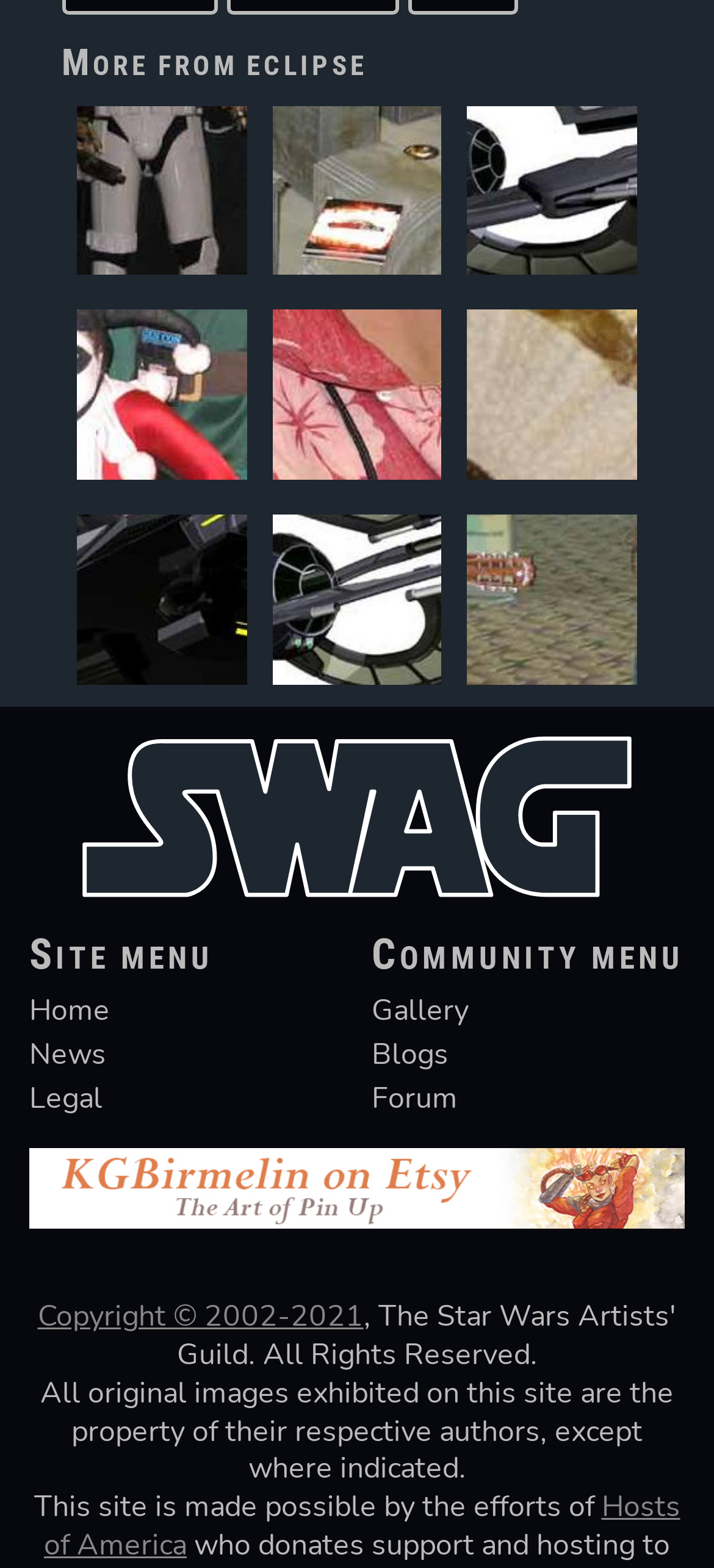Please predict the bounding box coordinates (top-left x, top-left y, bottom-right x, bottom-right y) for the UI element in the screenshot that fits the description: Copyright © 2002-2021

[0.053, 0.827, 0.509, 0.853]